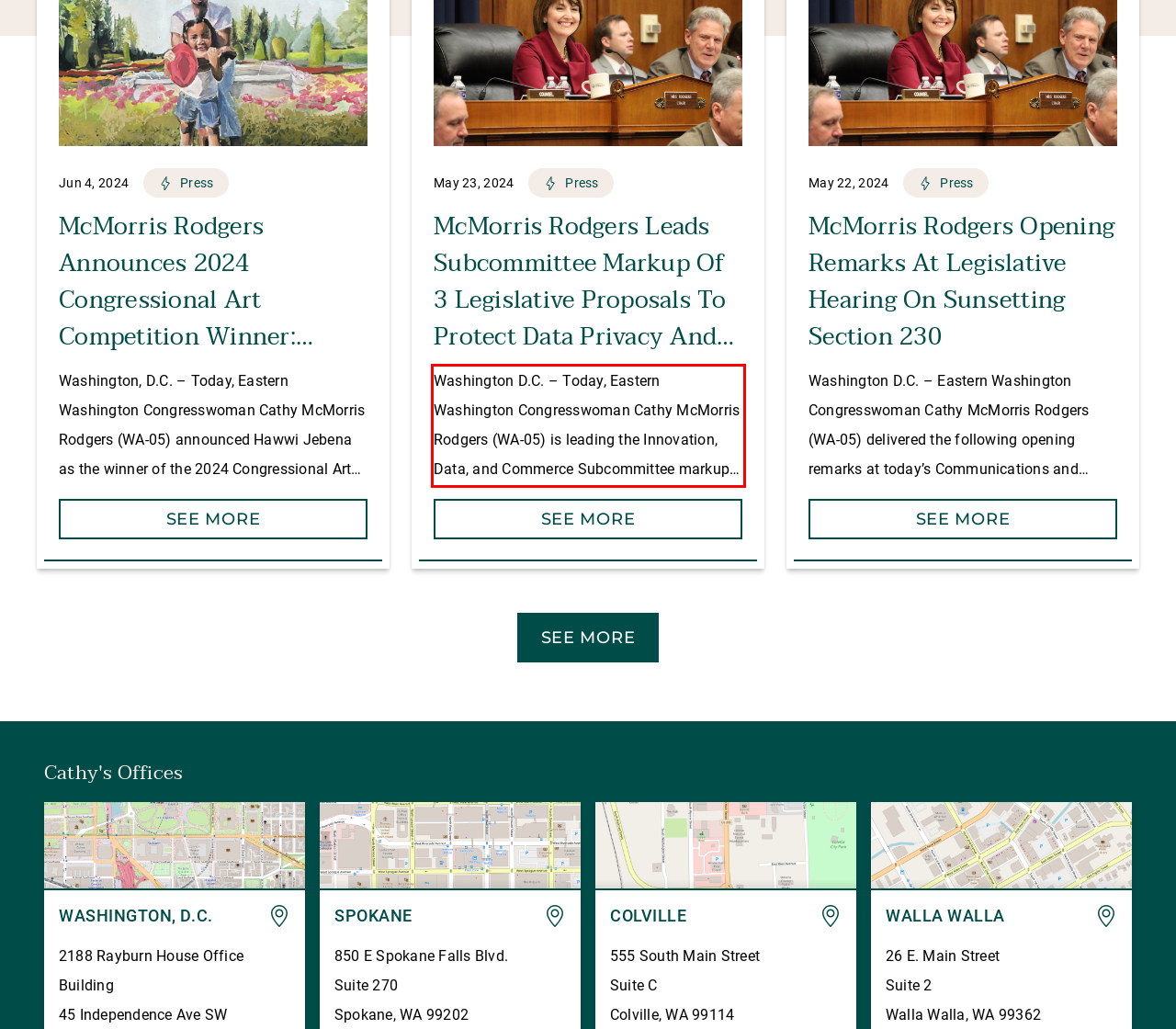From the screenshot of the webpage, locate the red bounding box and extract the text contained within that area.

Washington D.C. – Today, Eastern Washington Congresswoman Cathy McMorris Rodgers (WA-05) is leading the Innovation, Data, and Commerce Subcommittee markup of three legislative proposals, including: She also delivered the following opening remarks as prepared for delivery: “Our personal identity is at the very core of what makes us human. “It drives us to achieve the […]